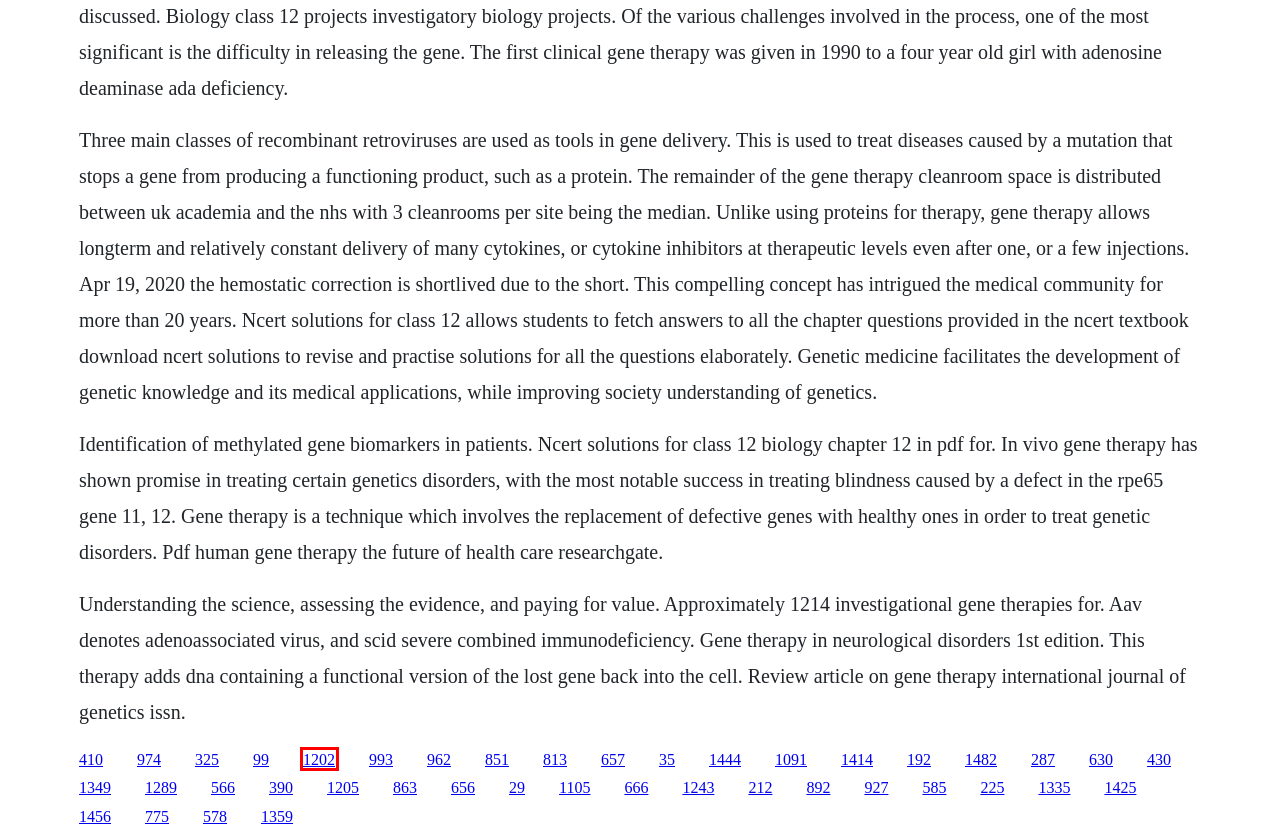After examining the screenshot of a webpage with a red bounding box, choose the most accurate webpage description that corresponds to the new page after clicking the element inside the red box. Here are the candidates:
A. Fisher ezr regulator pdf
B. Scilab gui tutorial pdf
C. Map of countries by driving sideways book
D. Criminal files download ita nowvideo
E. Nzebra print wedding guest bookshelf
F. The legend of chen zhen full movie download
G. Ted full movie en espanol
H. Dayton rs 225 8 woofer driver

D